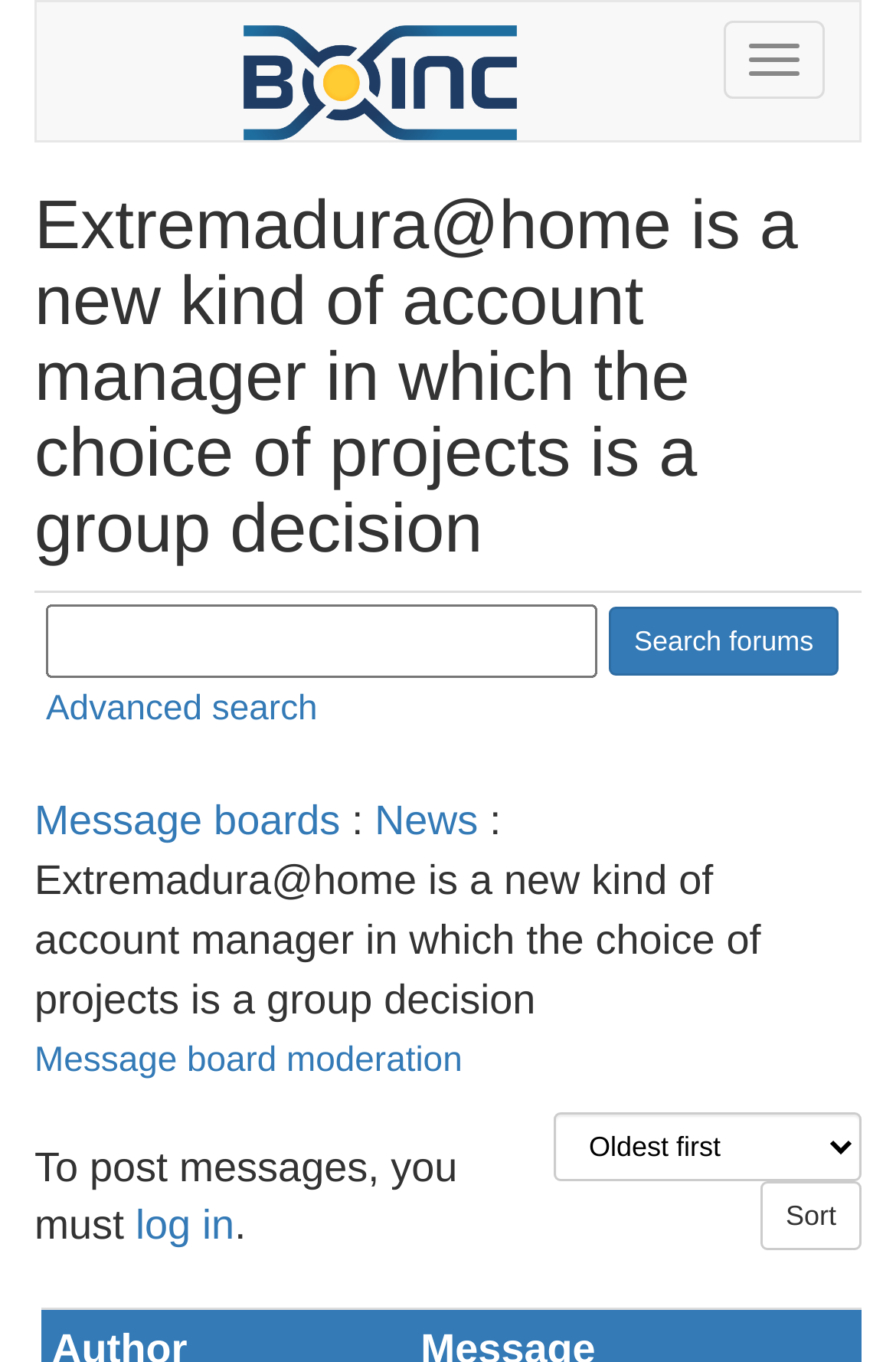Identify the bounding box coordinates for the UI element described as follows: parent_node: David Anderson. Use the format (top-left x, top-left y, bottom-right x, bottom-right y) and ensure all values are floating point numbers between 0 and 1.

[0.064, 0.001, 0.105, 0.035]